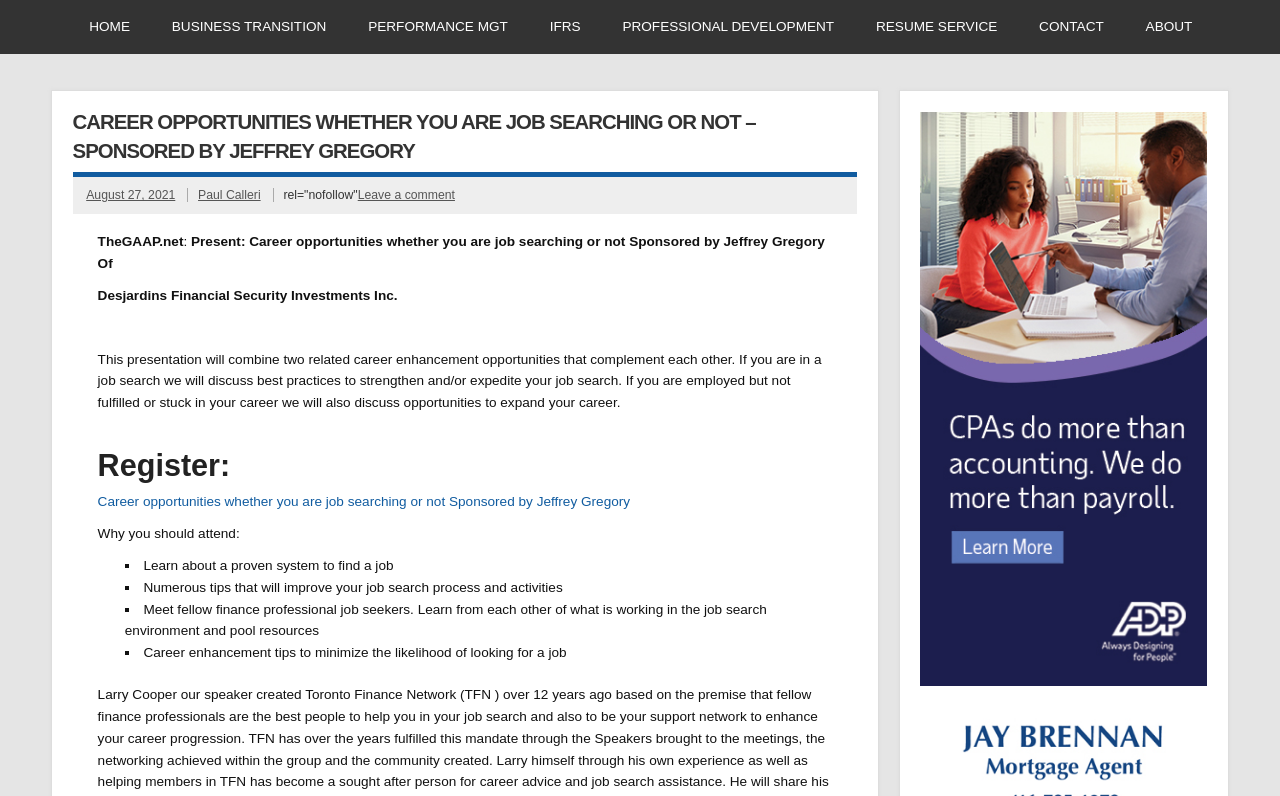What is the name of the sponsor?
Look at the webpage screenshot and answer the question with a detailed explanation.

The sponsor's name is mentioned in the webpage as 'Sponsored by Jeffrey Gregory' and also in the text 'Sponsored by Jeffrey Gregory Of Desjardins Financial Security Investments Inc.'